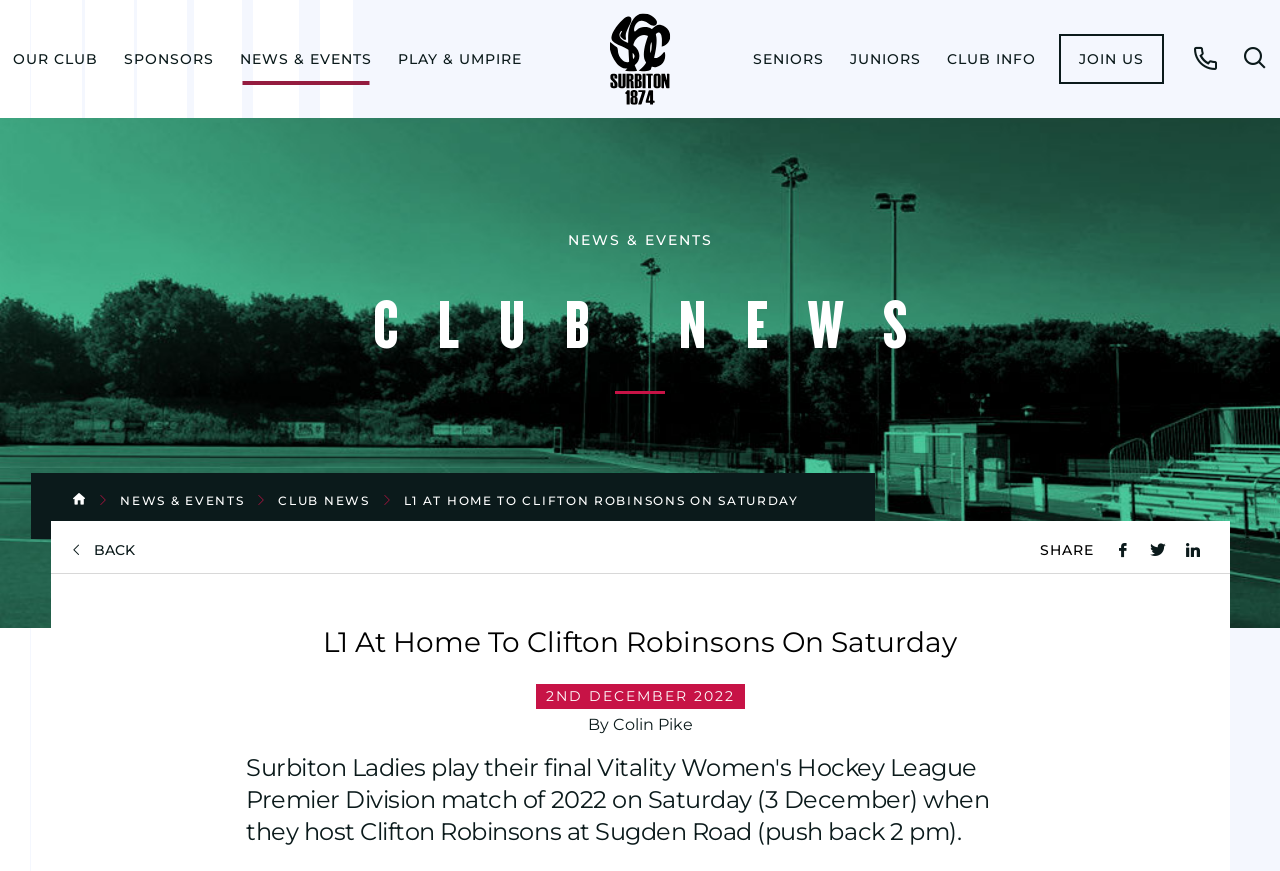Identify the bounding box coordinates of the region that should be clicked to execute the following instruction: "Share on Facebook".

[0.871, 0.612, 0.882, 0.651]